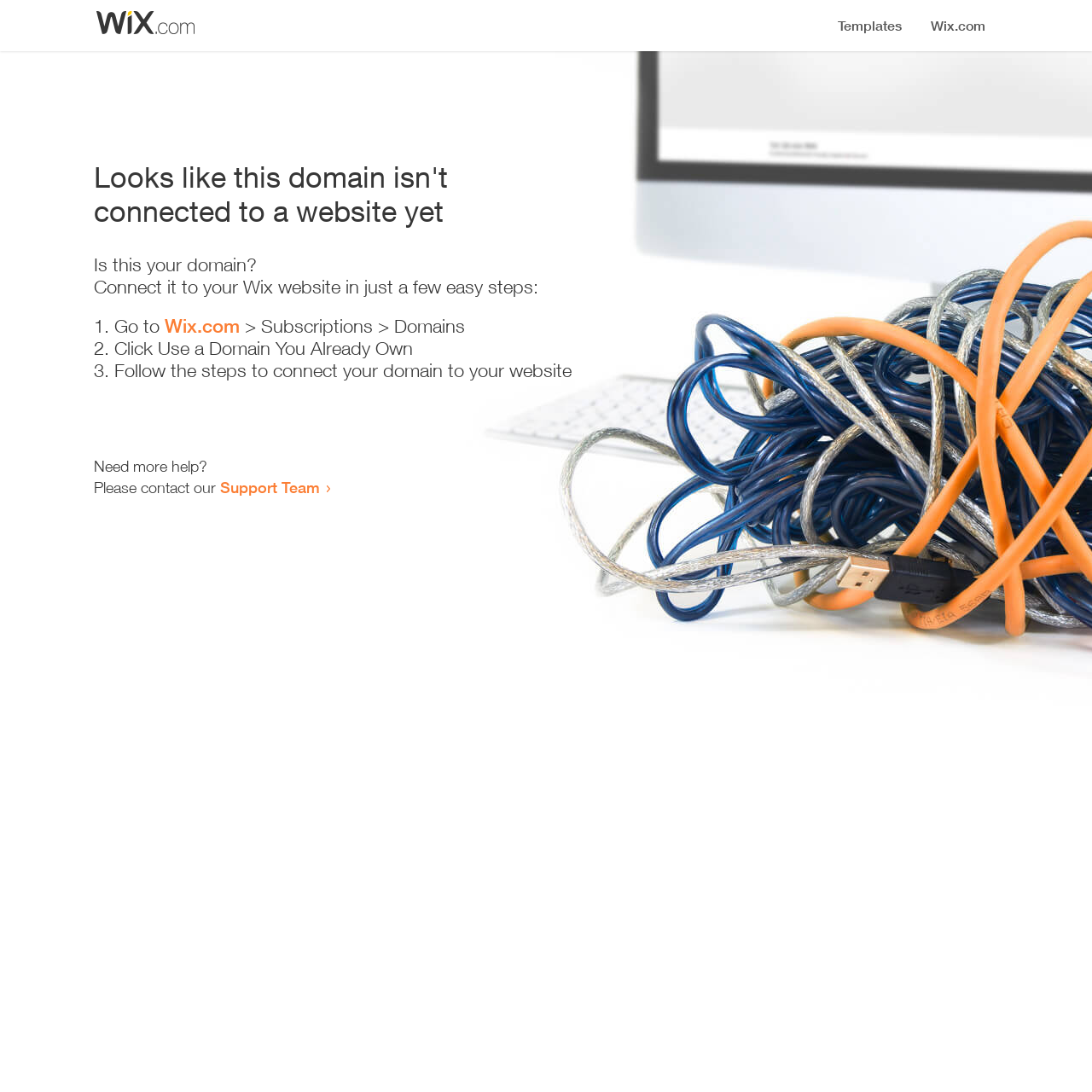Use a single word or phrase to answer the question:
Where can the user go to start the process of connecting the domain?

Wix.com